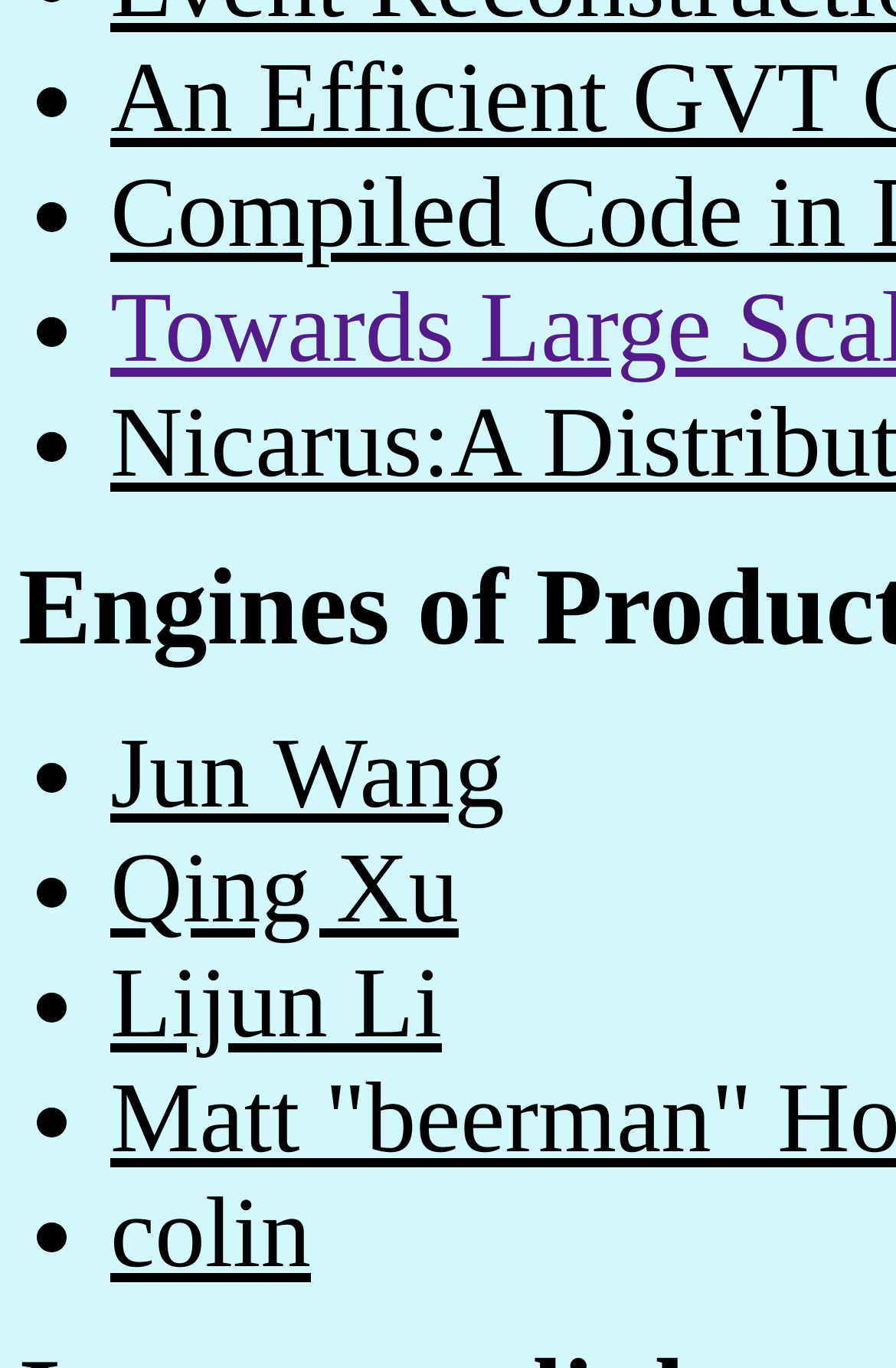How many list markers are there?
Provide a well-explained and detailed answer to the question.

There are 6 list markers in total, each represented by '•' and located at different vertical positions on the webpage, with bounding box coordinates [0.038, 0.03, 0.077, 0.114], [0.038, 0.114, 0.077, 0.198], [0.038, 0.198, 0.077, 0.282], [0.038, 0.282, 0.077, 0.366], [0.038, 0.524, 0.077, 0.608], and [0.038, 0.608, 0.077, 0.692] respectively.